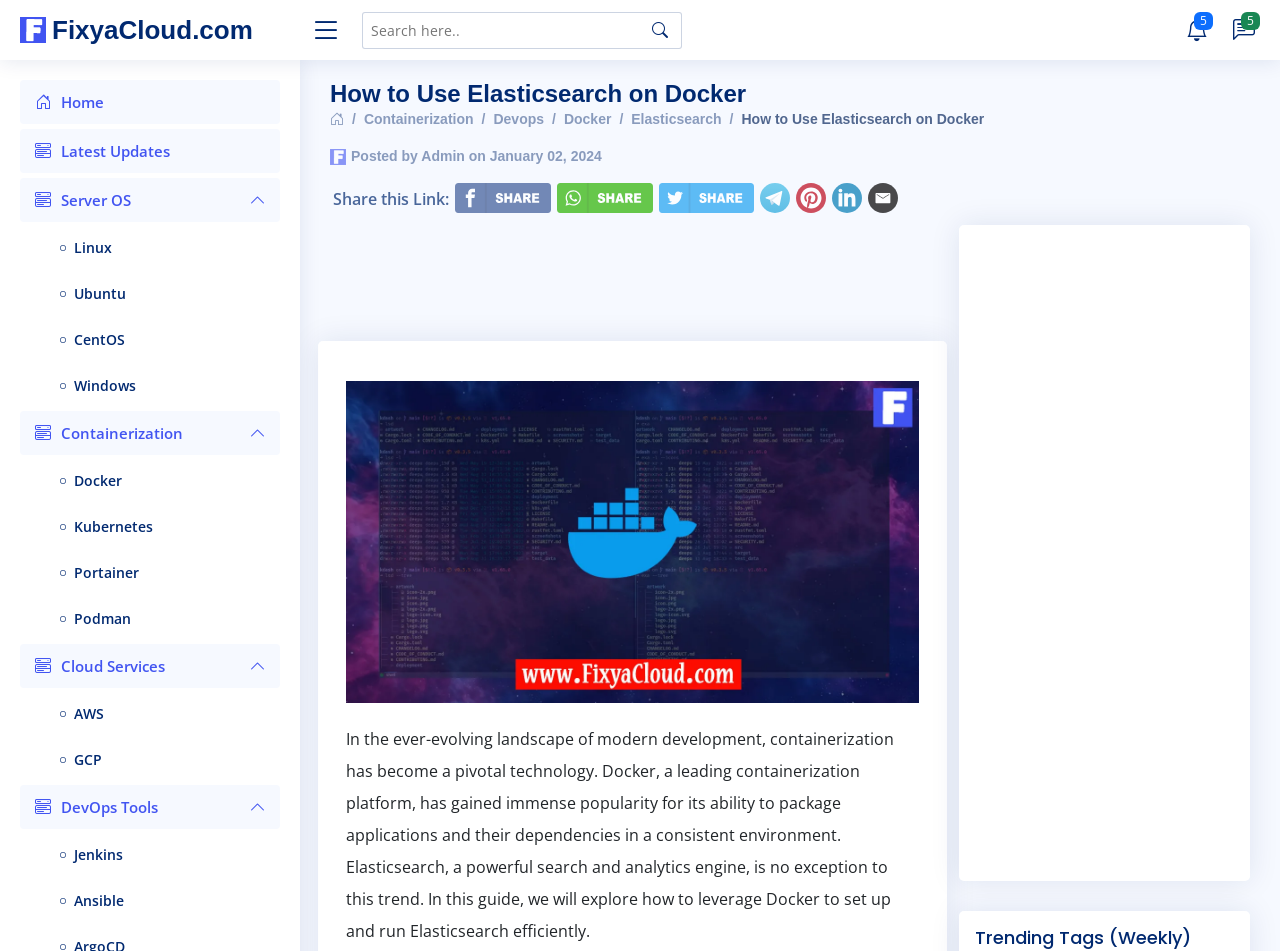Determine the bounding box coordinates for the region that must be clicked to execute the following instruction: "Search for a keyword".

[0.283, 0.012, 0.533, 0.051]